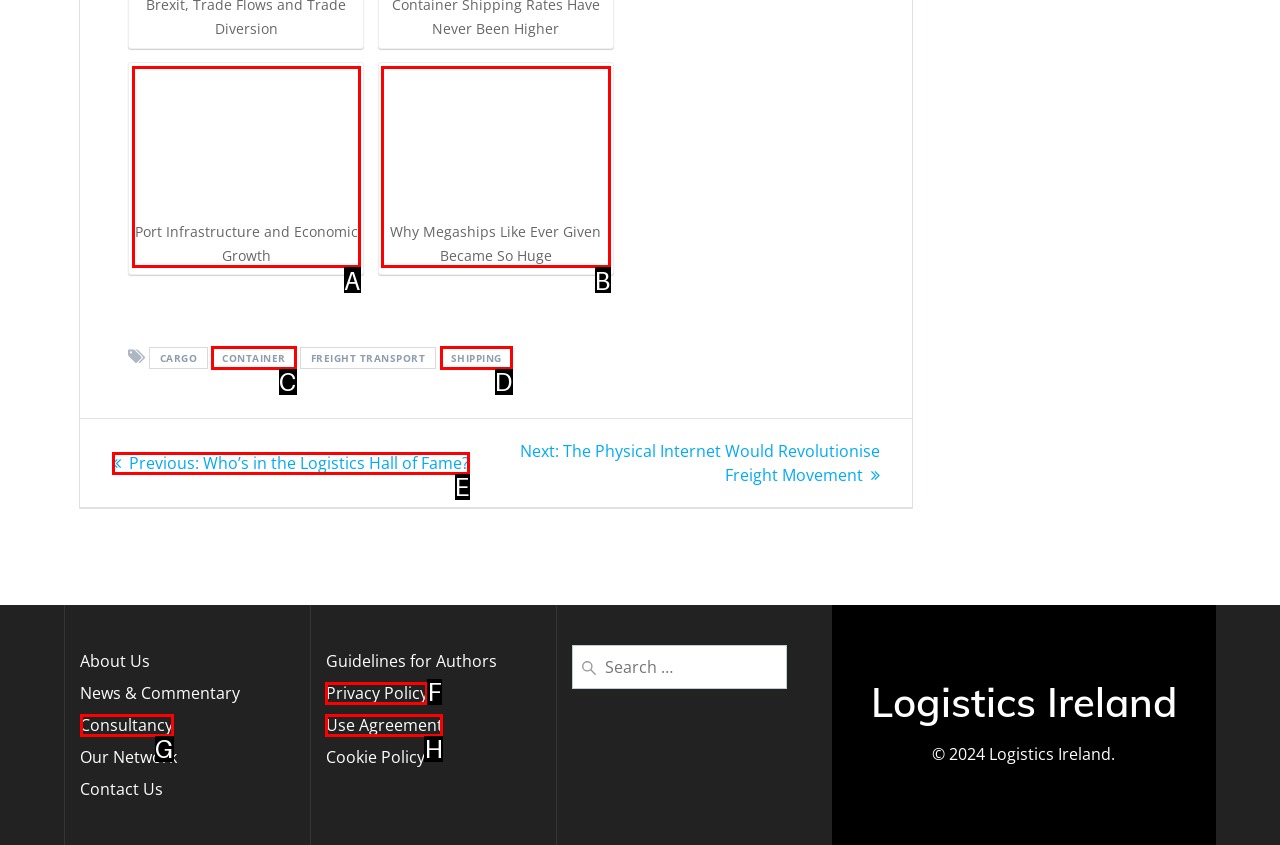Given the description: shipping, determine the corresponding lettered UI element.
Answer with the letter of the selected option.

D